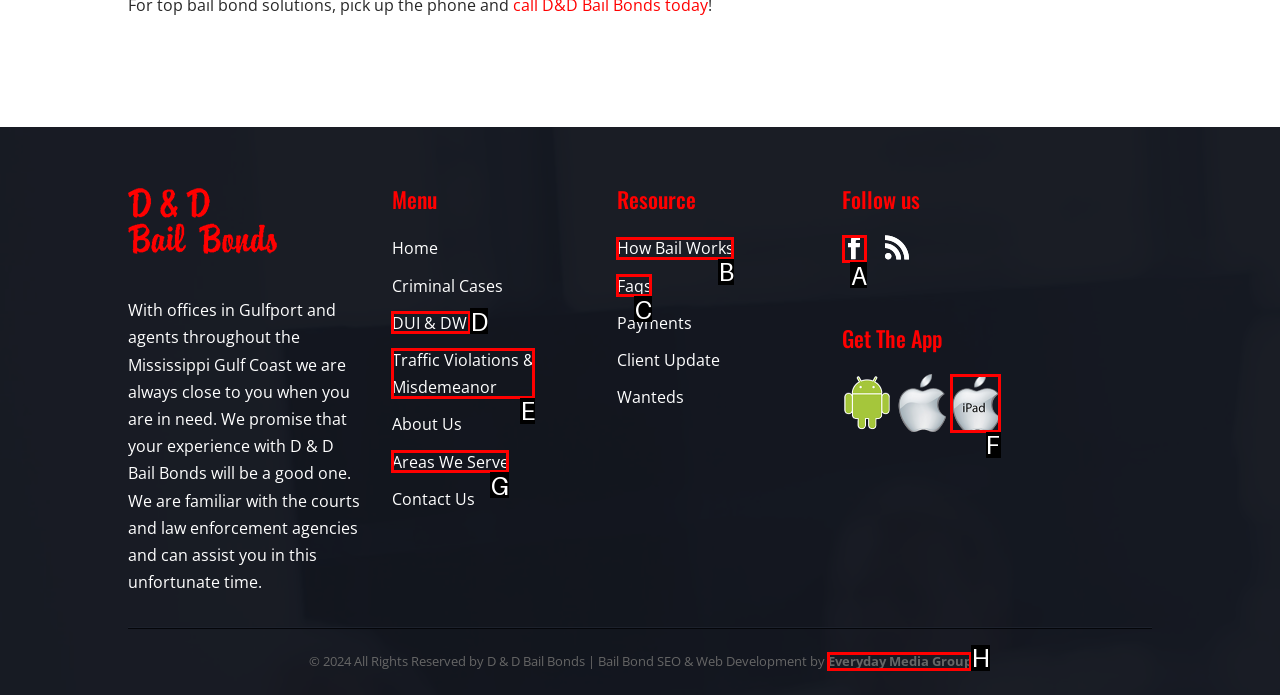Select the HTML element to finish the task: Explore 'Windows Apps' Reply with the letter of the correct option.

None